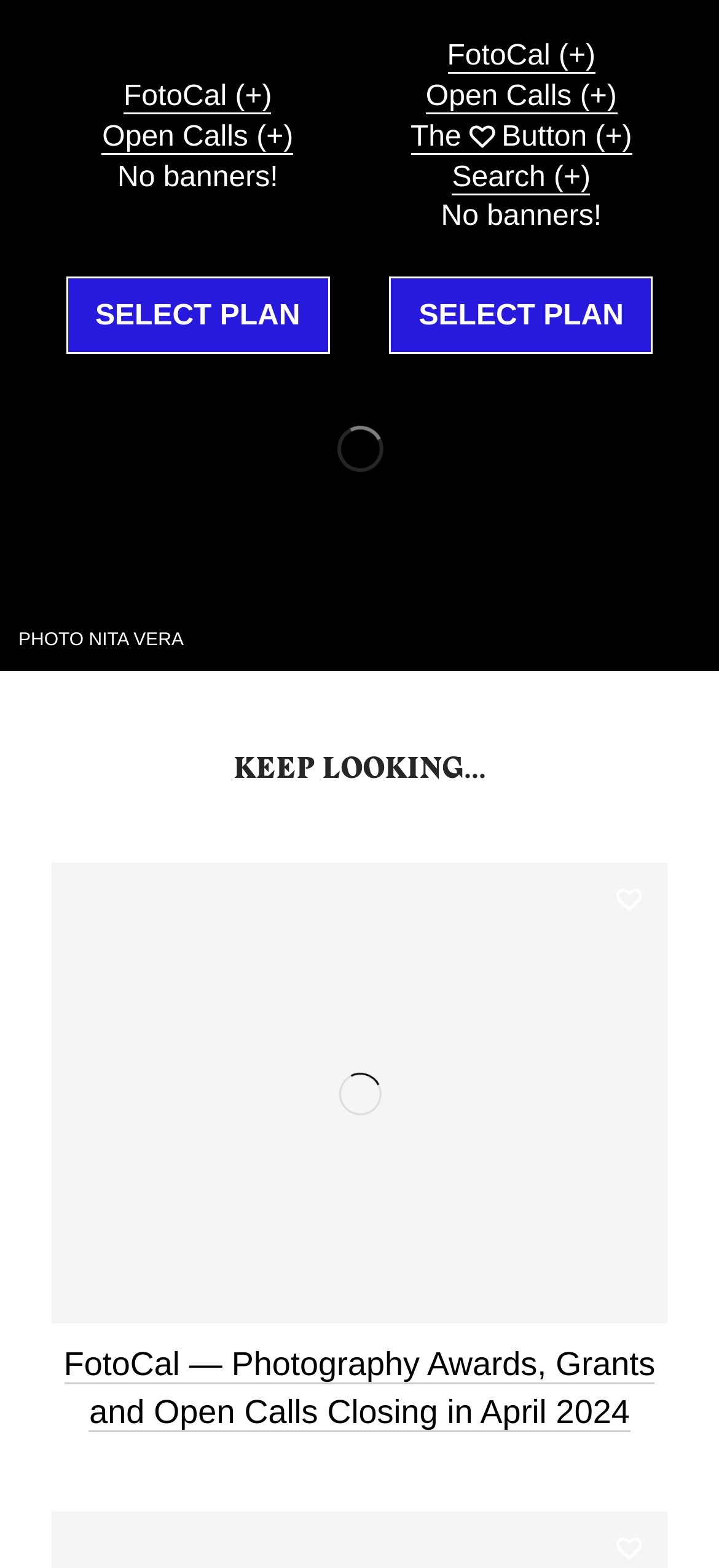How many images are on the webpage?
Using the picture, provide a one-word or short phrase answer.

1